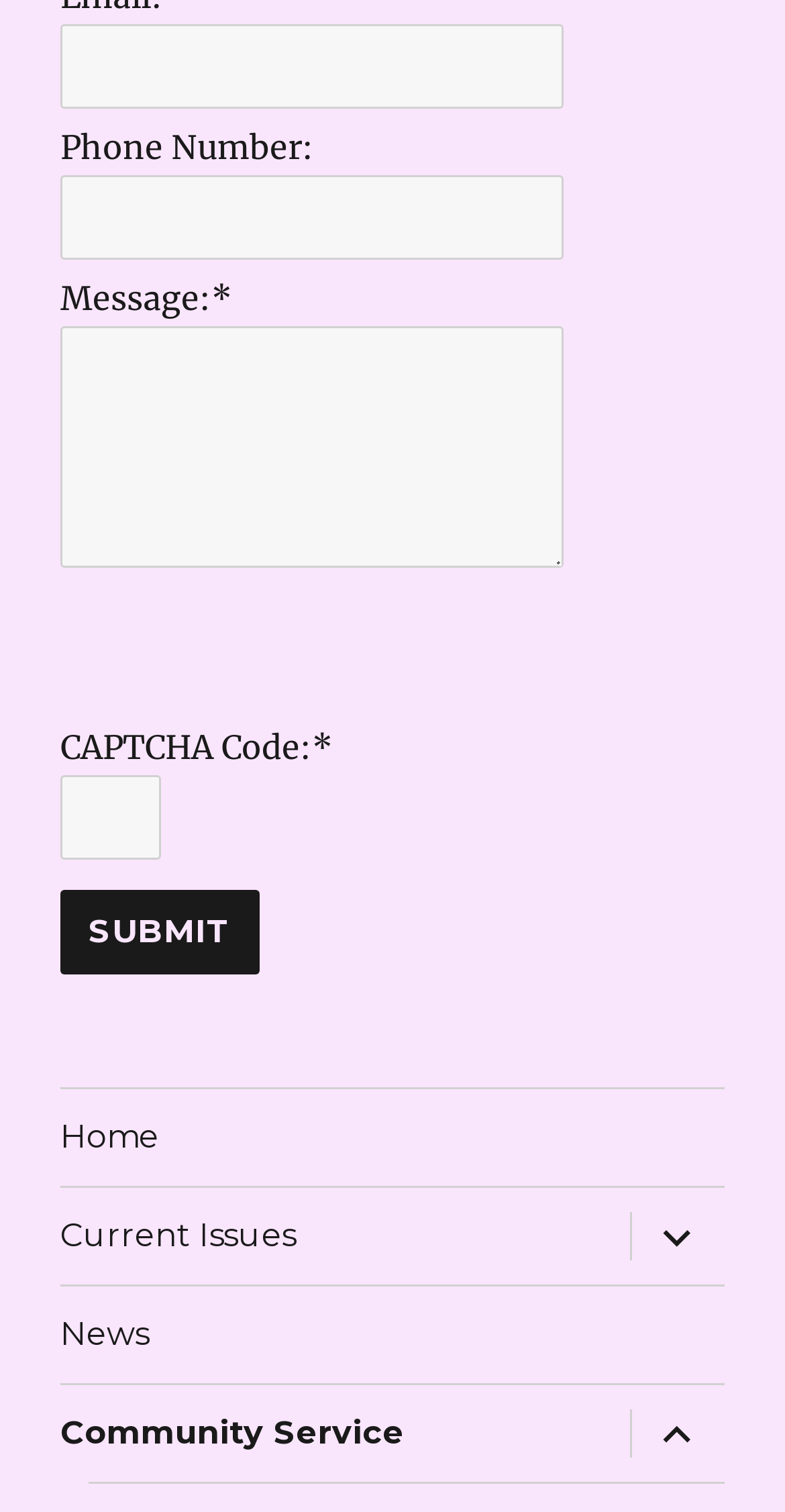Determine the bounding box coordinates of the region that needs to be clicked to achieve the task: "Refresh CAPTCHA".

[0.077, 0.384, 0.718, 0.411]